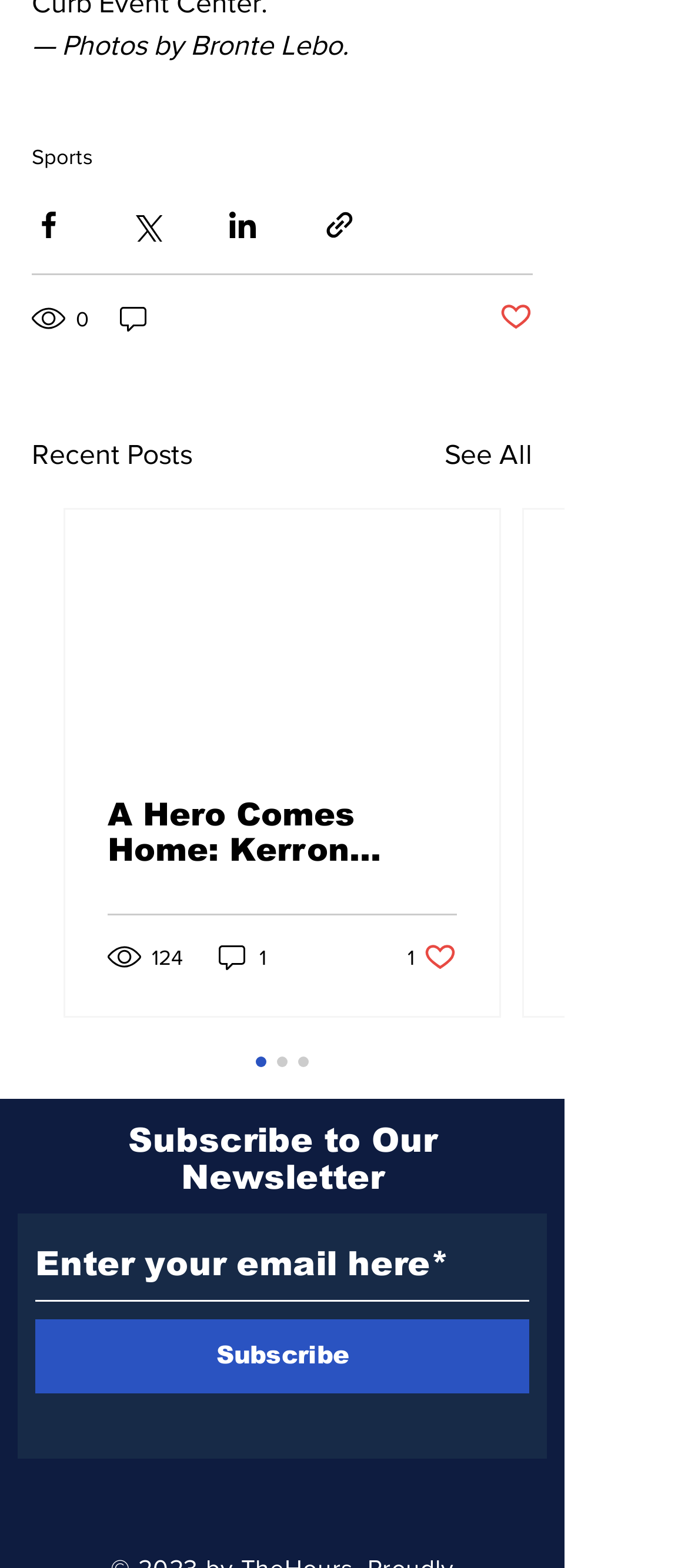Answer with a single word or phrase: 
What is the status of the post?

Not liked